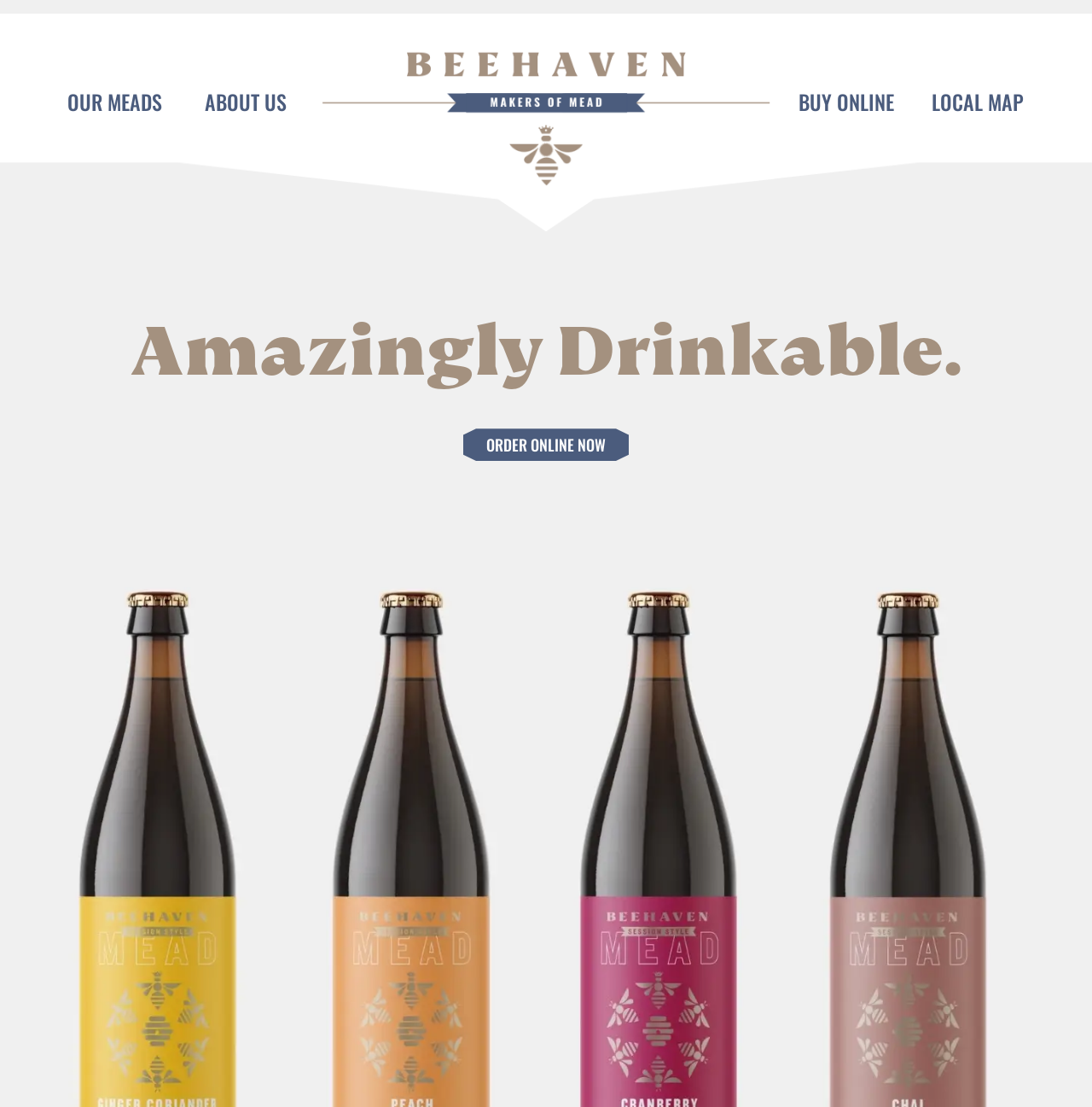What is the purpose of the 'LOCAL MAP' link?
Examine the webpage screenshot and provide an in-depth answer to the question.

The 'LOCAL MAP' link is likely intended to help users find local locations where the product is available, such as stores or restaurants.